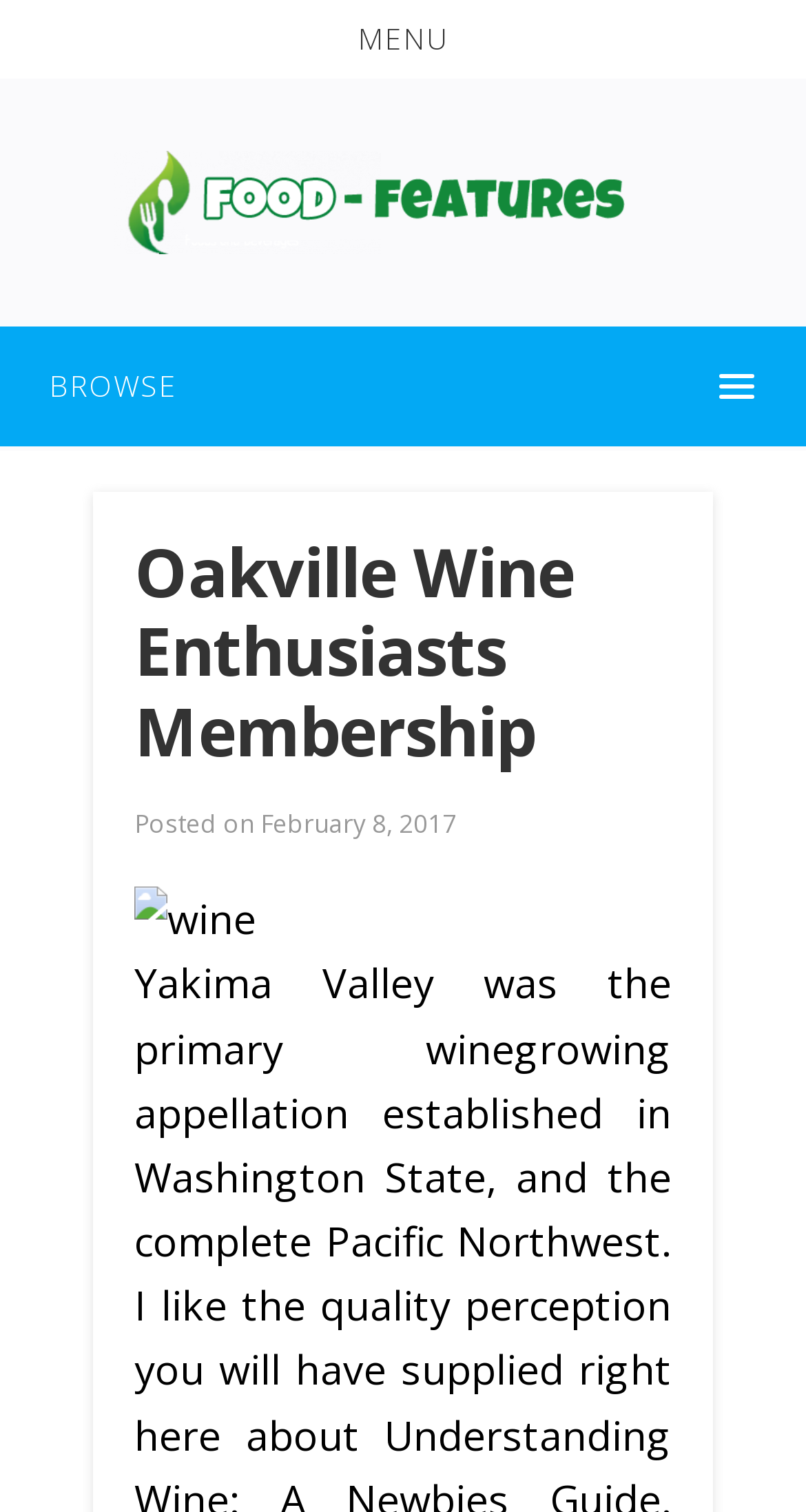Provide a comprehensive caption for the webpage.

The webpage is about the Oakville Wine Enthusiasts Membership, with a focus on foodfeatures.net. At the top left corner, there is a 'MENU' button, and next to it, a link to foodfeatures.net, accompanied by a small image of the website's logo. 

Below the link, there is a 'BROWSE' button, which, when clicked, opens a menu. Within this menu, there is a header section that takes up most of the width of the page. The header section contains the title 'Oakville Wine Enthusiasts Membership' in a prominent font, along with the posting date 'February 8, 2017'. 

To the right of the posting date, there is a small image related to wine. The image is positioned near the top of the page, slightly below the 'BROWSE' button. Overall, the webpage appears to be a membership page or a blog post about wine enthusiasts, with a simple and clean layout.